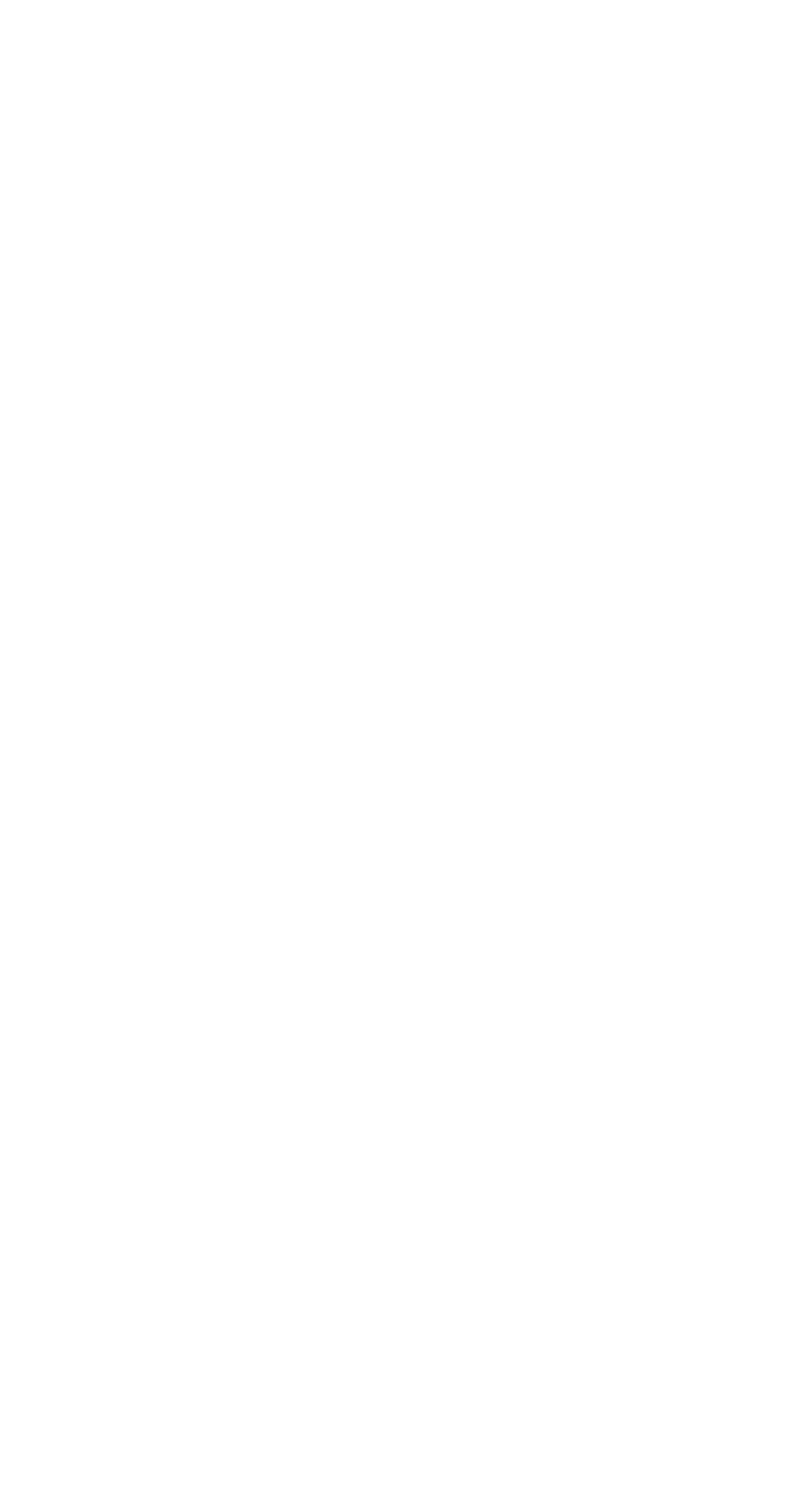Pinpoint the bounding box coordinates of the area that must be clicked to complete this instruction: "explore the 'Bike Types And Styles Choosing The Right Ride For Your Cycling Adventures' article".

[0.078, 0.588, 0.922, 0.648]